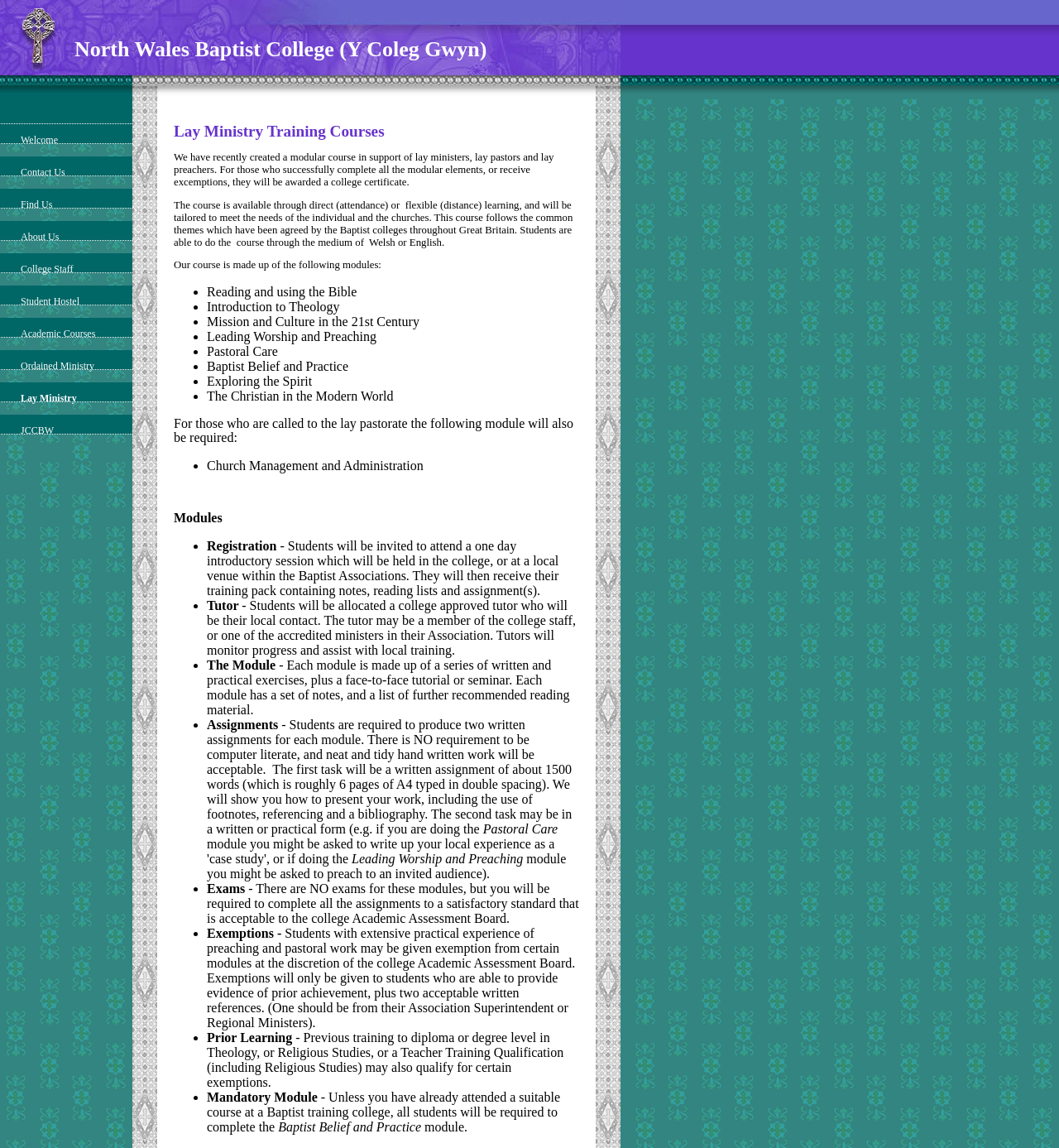Please locate the bounding box coordinates of the element that should be clicked to complete the given instruction: "Click on Introduction to Theology".

[0.195, 0.261, 0.321, 0.273]